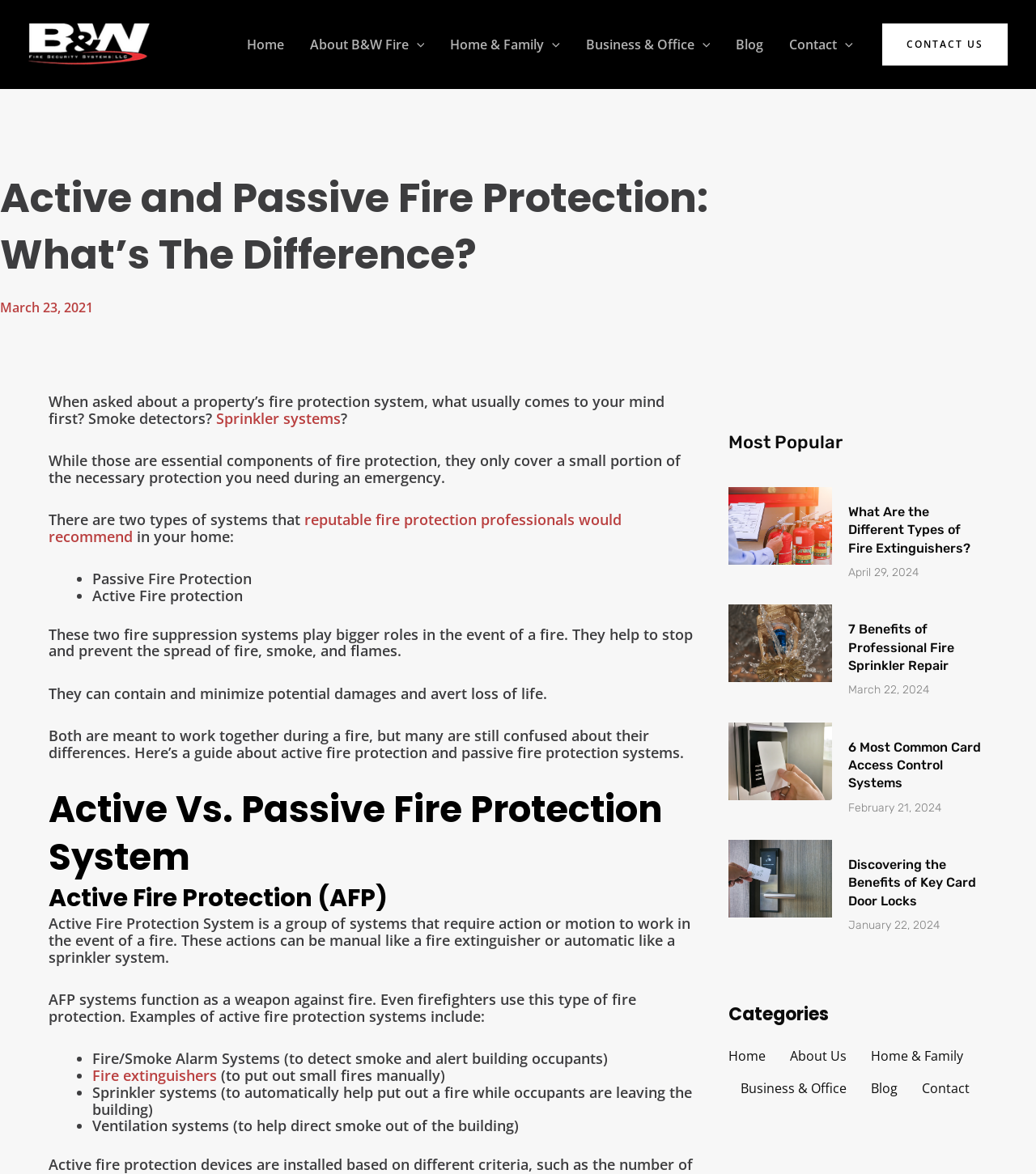Please identify the bounding box coordinates of the clickable element to fulfill the following instruction: "Explore the 'Blog' section". The coordinates should be four float numbers between 0 and 1, i.e., [left, top, right, bottom].

[0.698, 0.0, 0.75, 0.076]